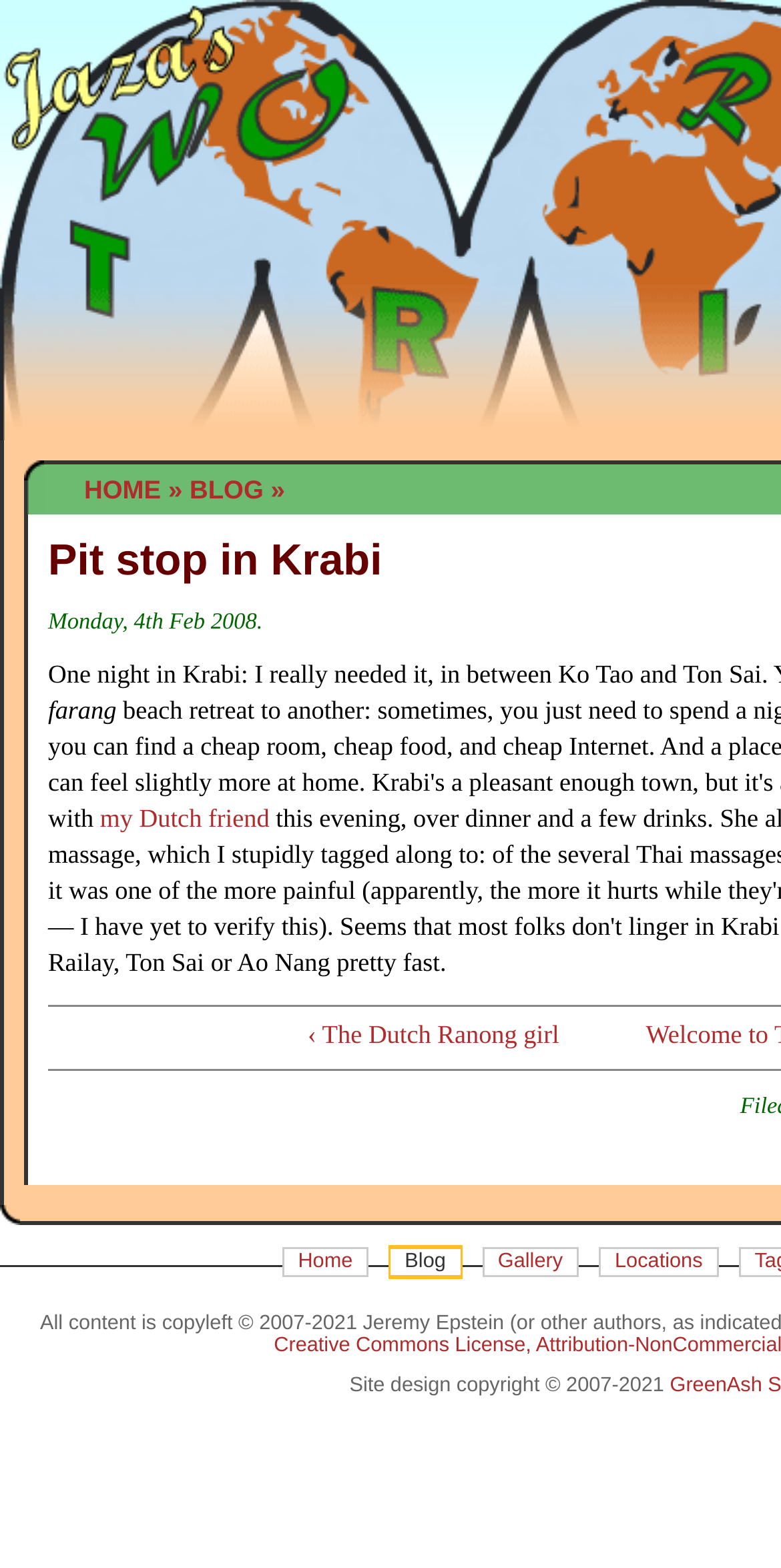Find the bounding box of the UI element described as follows: "my Dutch friend".

[0.128, 0.513, 0.345, 0.531]